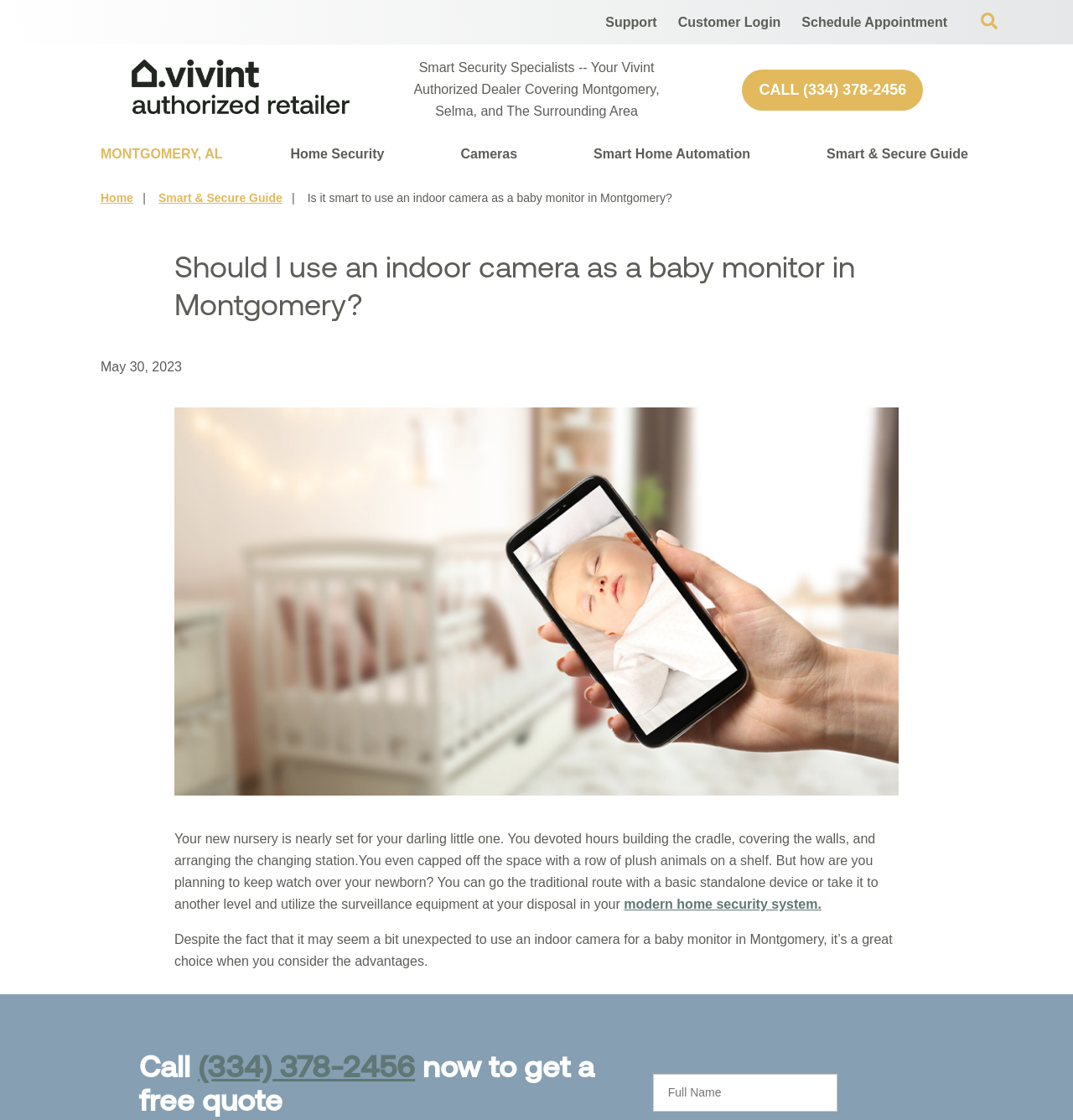Identify the bounding box coordinates of the region that should be clicked to execute the following instruction: "Search for something".

[0.914, 0.011, 0.93, 0.026]